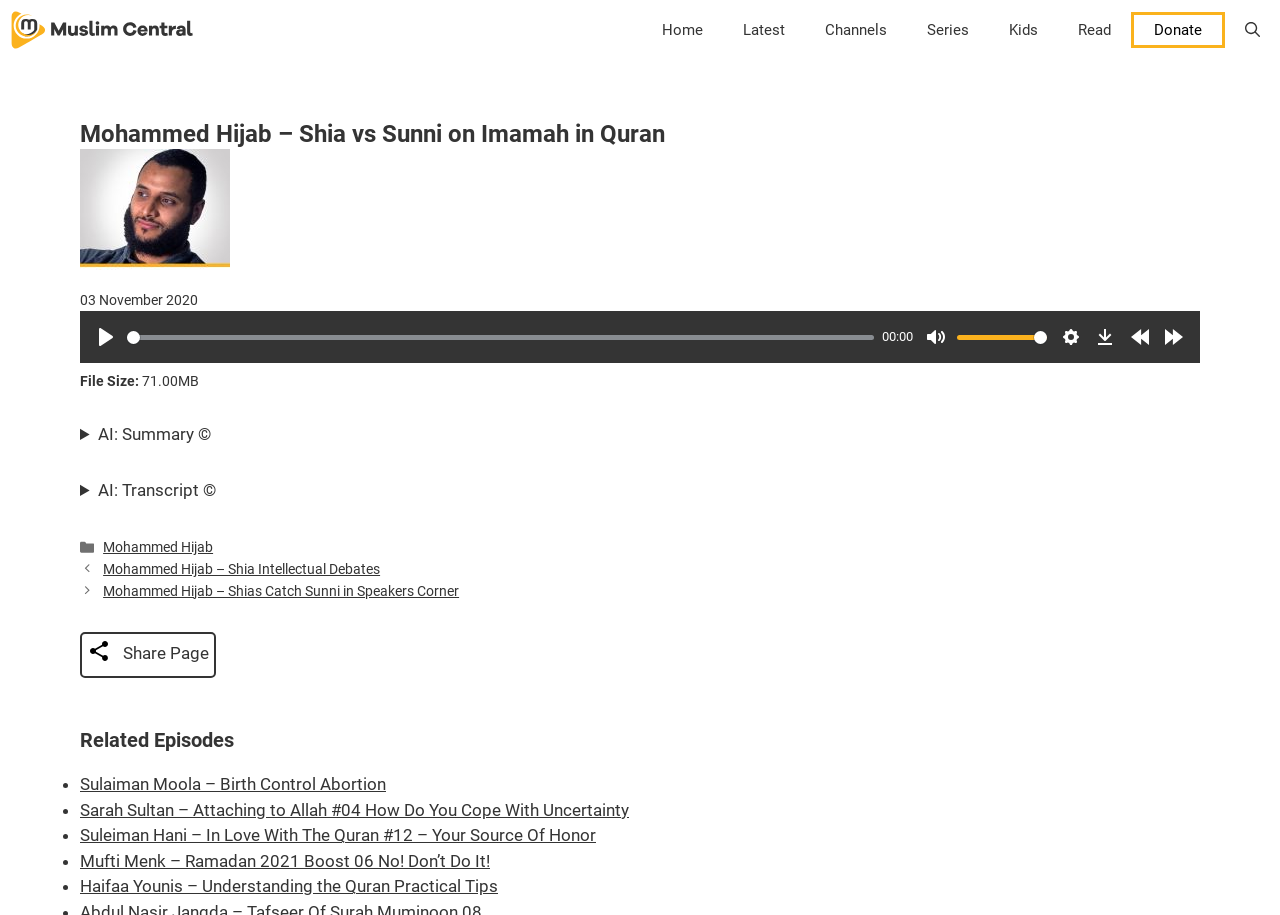What is the speaker's name in this audio lecture?
Please provide a single word or phrase answer based on the image.

Mohammed Hijab